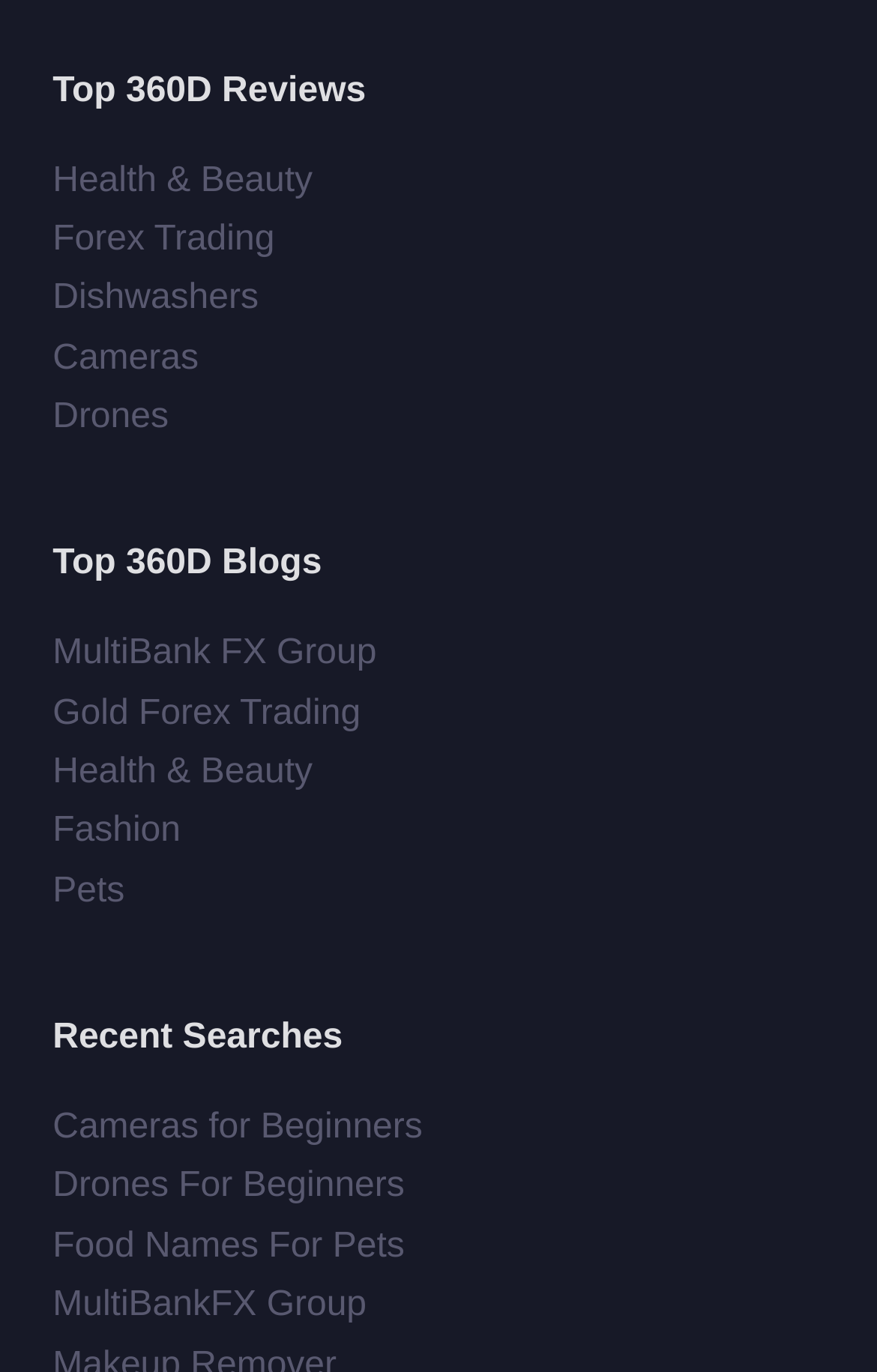Could you find the bounding box coordinates of the clickable area to complete this instruction: "Explore Forex Trading"?

[0.06, 0.16, 0.313, 0.188]